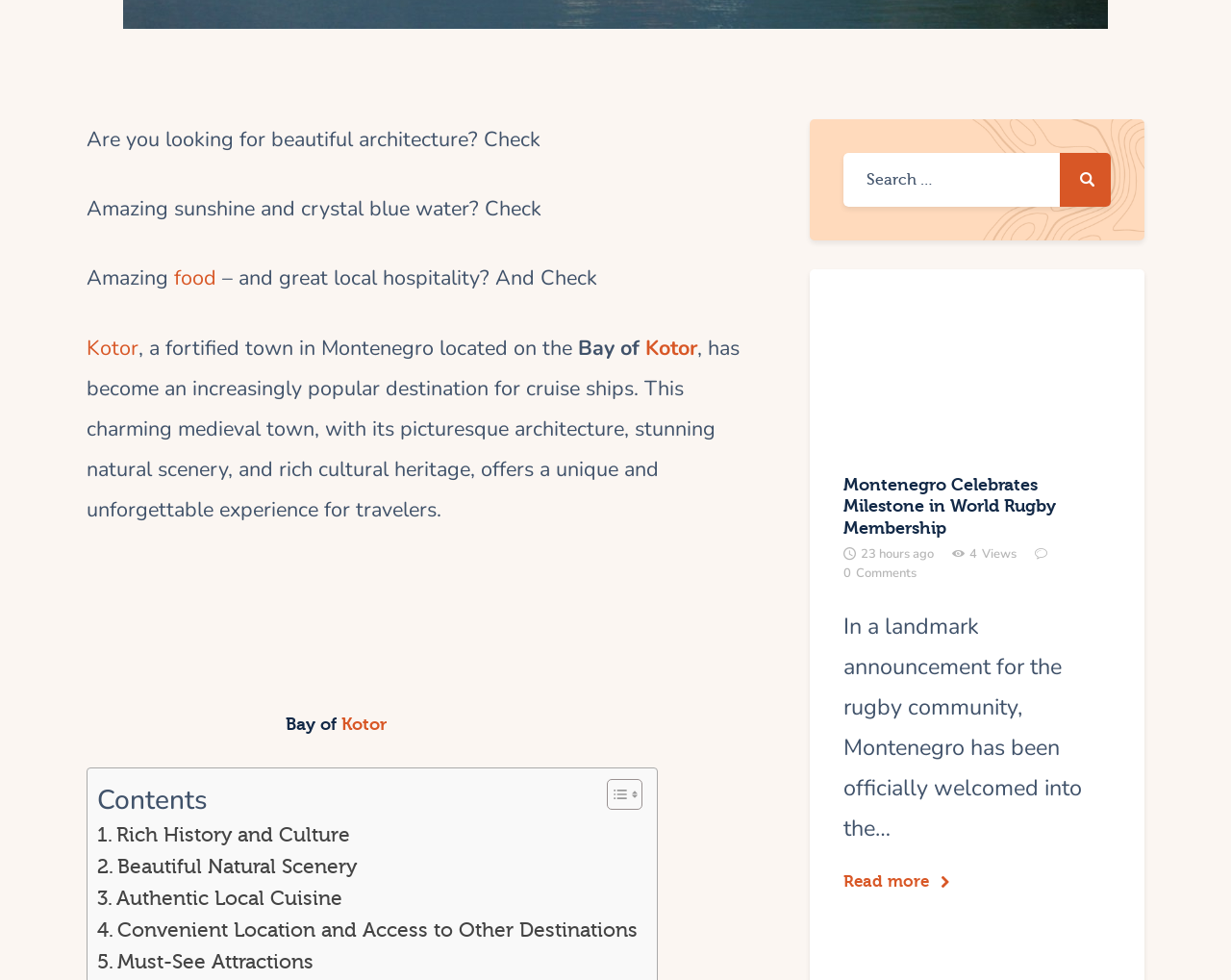Locate the bounding box coordinates of the element that needs to be clicked to carry out the instruction: "Read more about Montenegro Celebrates Milestone in World Rugby Membership". The coordinates should be given as four float numbers ranging from 0 to 1, i.e., [left, top, right, bottom].

[0.685, 0.889, 0.771, 0.91]